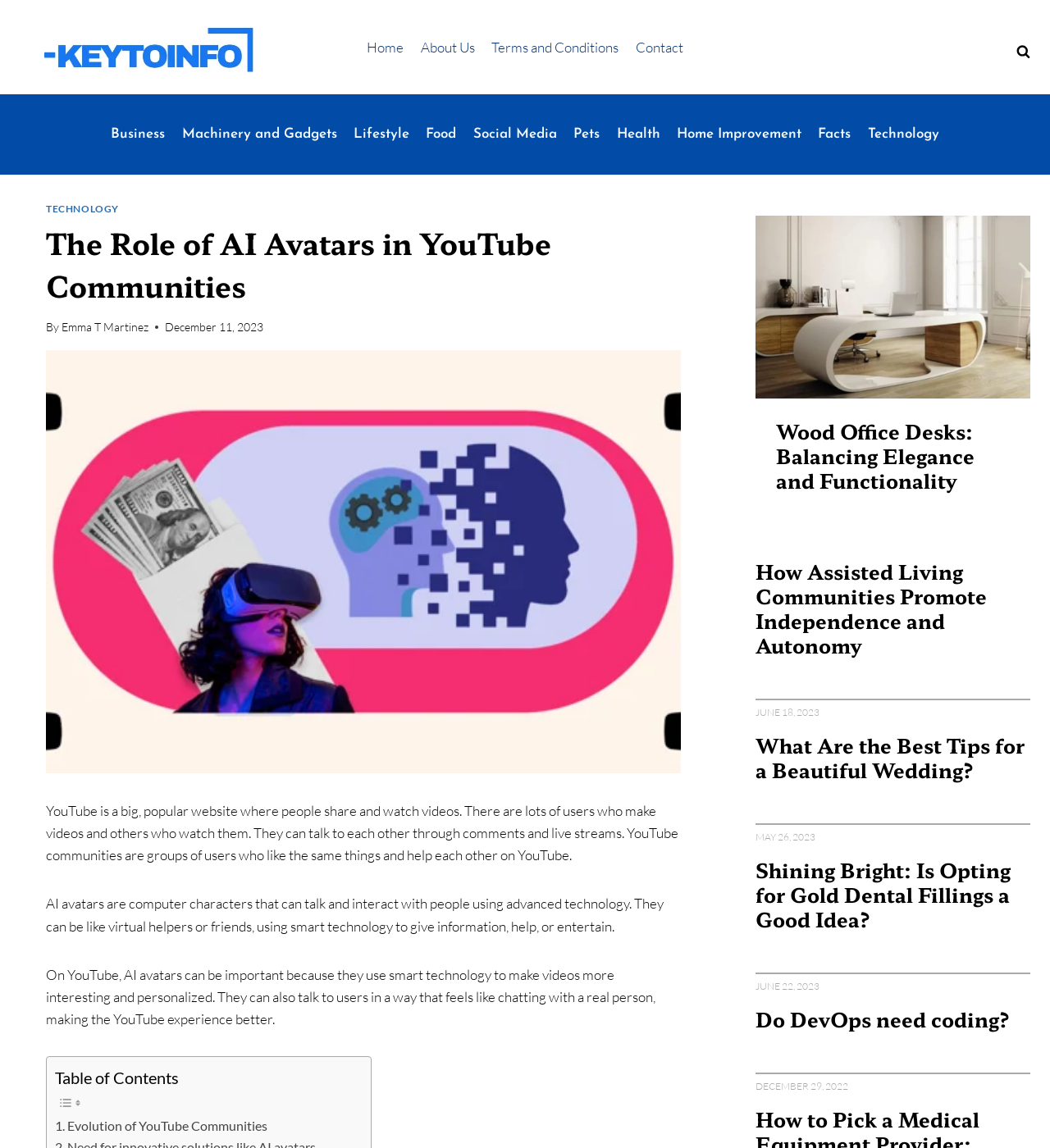Can you find the bounding box coordinates for the element that needs to be clicked to execute this instruction: "read about The Role of AI Avatars in YouTube Communities"? The coordinates should be given as four float numbers between 0 and 1, i.e., [left, top, right, bottom].

[0.044, 0.193, 0.648, 0.268]